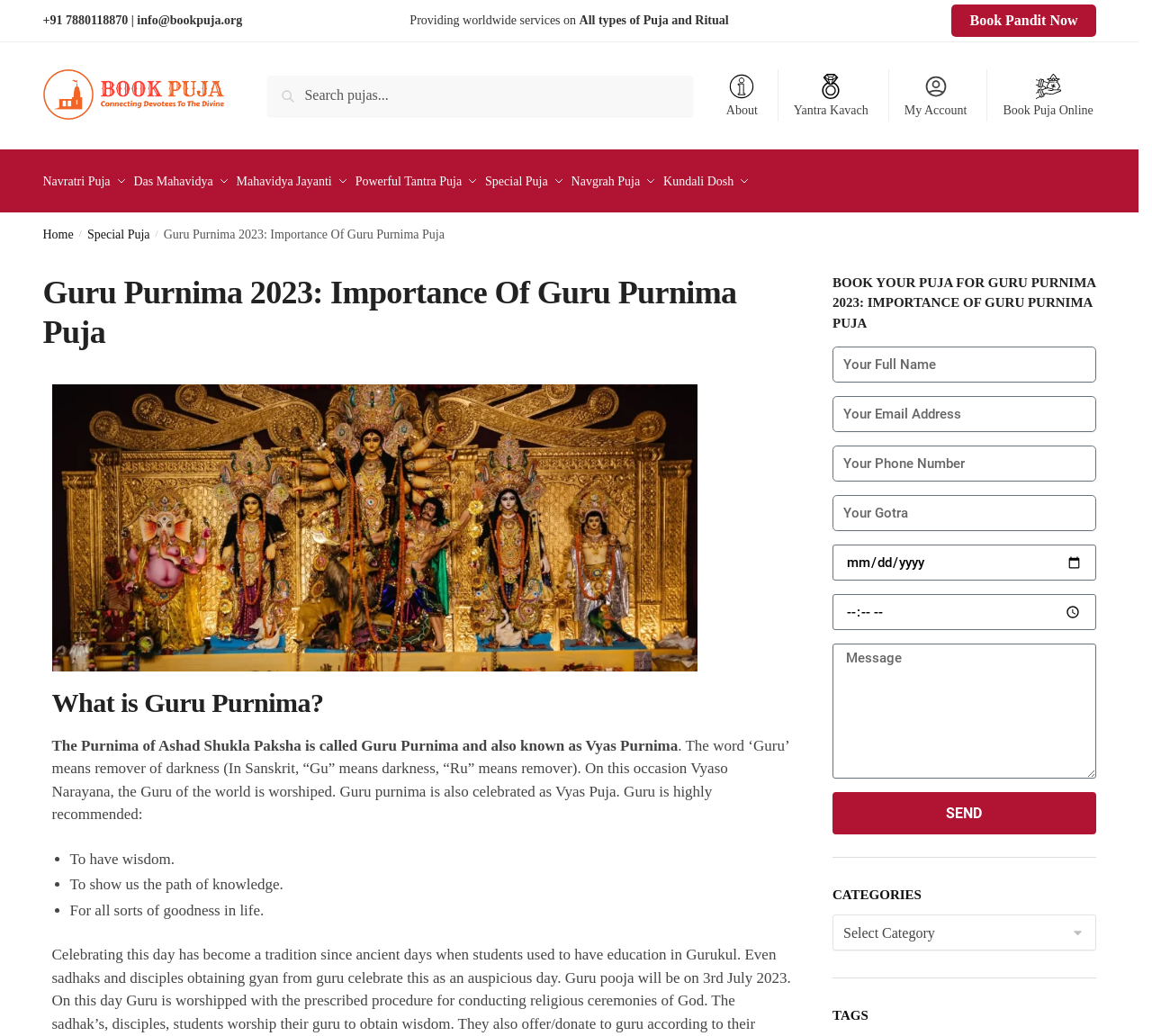Please answer the following question using a single word or phrase: What is the contact number format required for booking a puja?

+91